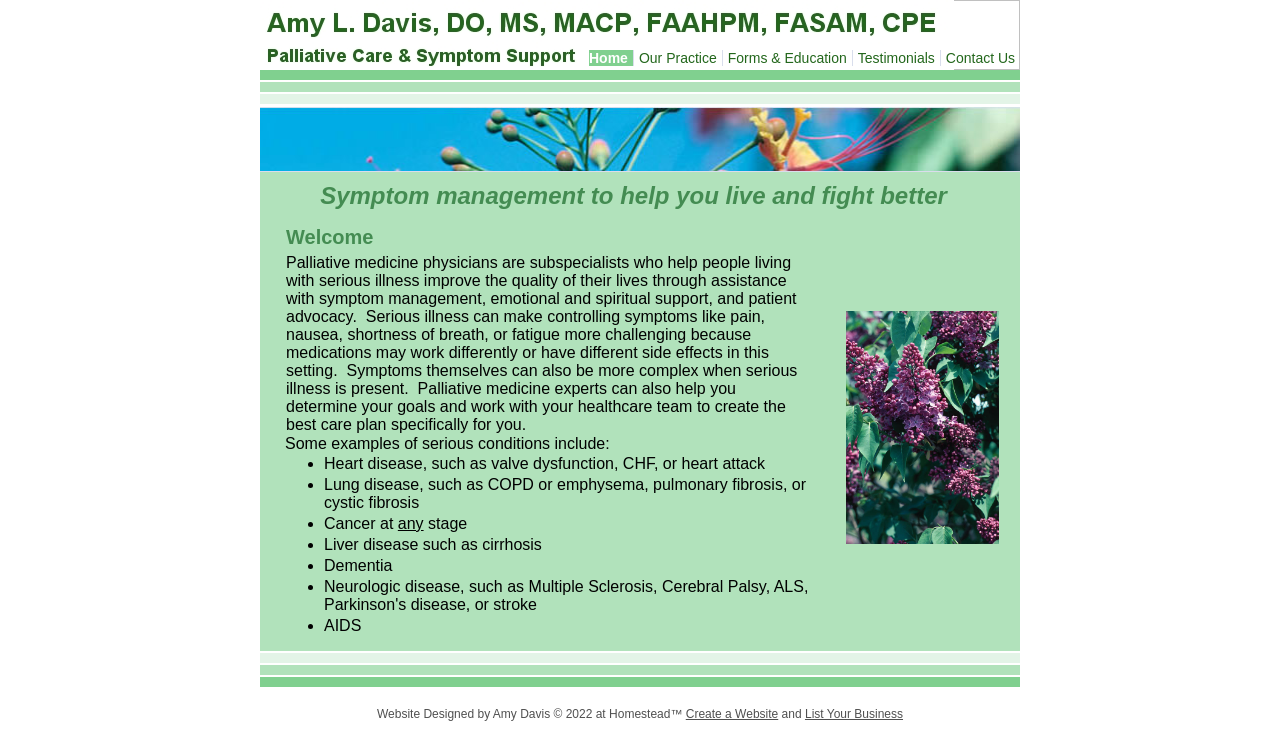Bounding box coordinates are to be given in the format (top-left x, top-left y, bottom-right x, bottom-right y). All values must be floating point numbers between 0 and 1. Provide the bounding box coordinate for the UI element described as: alt="Home"

[0.203, 0.074, 0.745, 0.097]